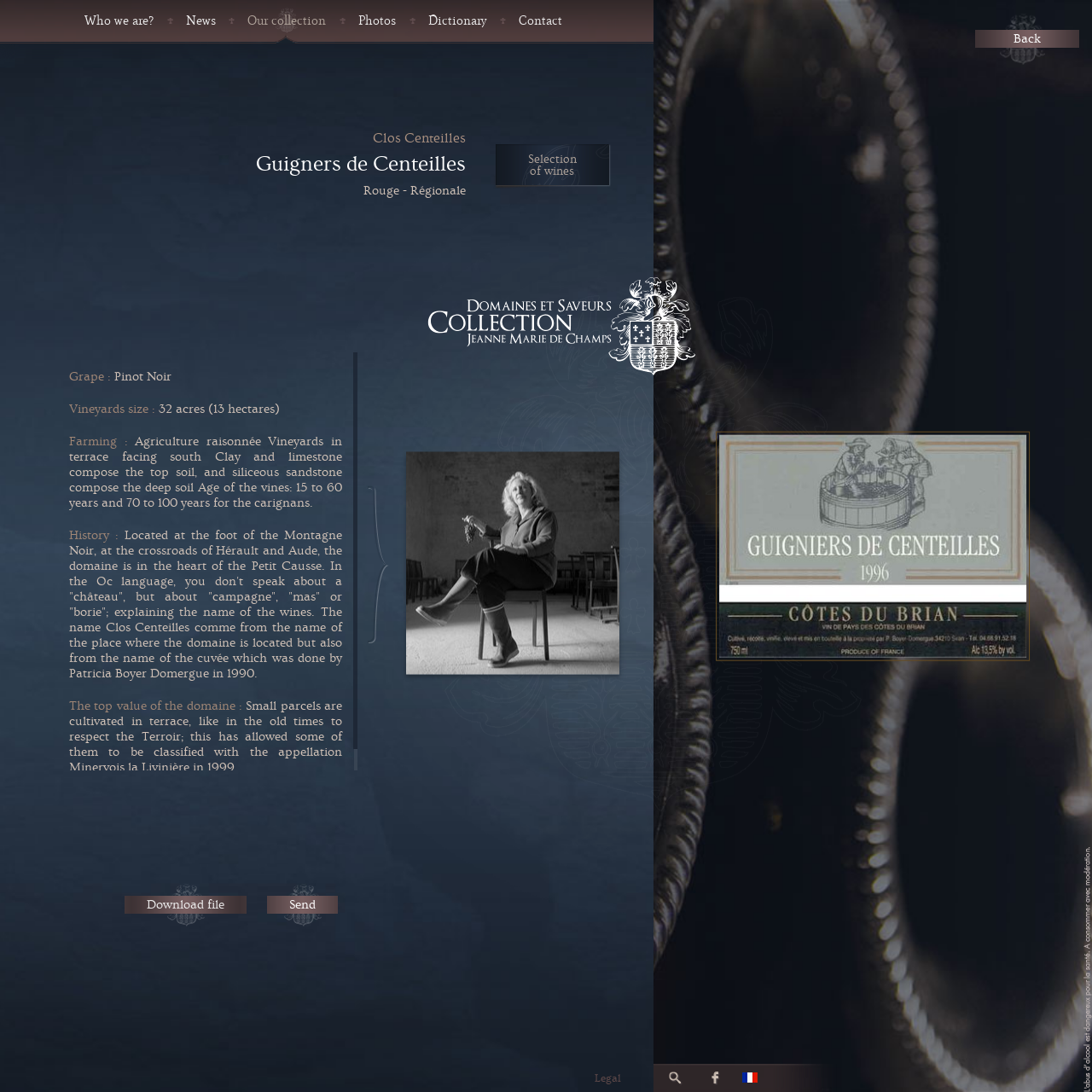Determine the bounding box coordinates of the clickable element necessary to fulfill the instruction: "Click Who we are?". Provide the coordinates as four float numbers within the 0 to 1 range, i.e., [left, top, right, bottom].

[0.078, 0.012, 0.141, 0.026]